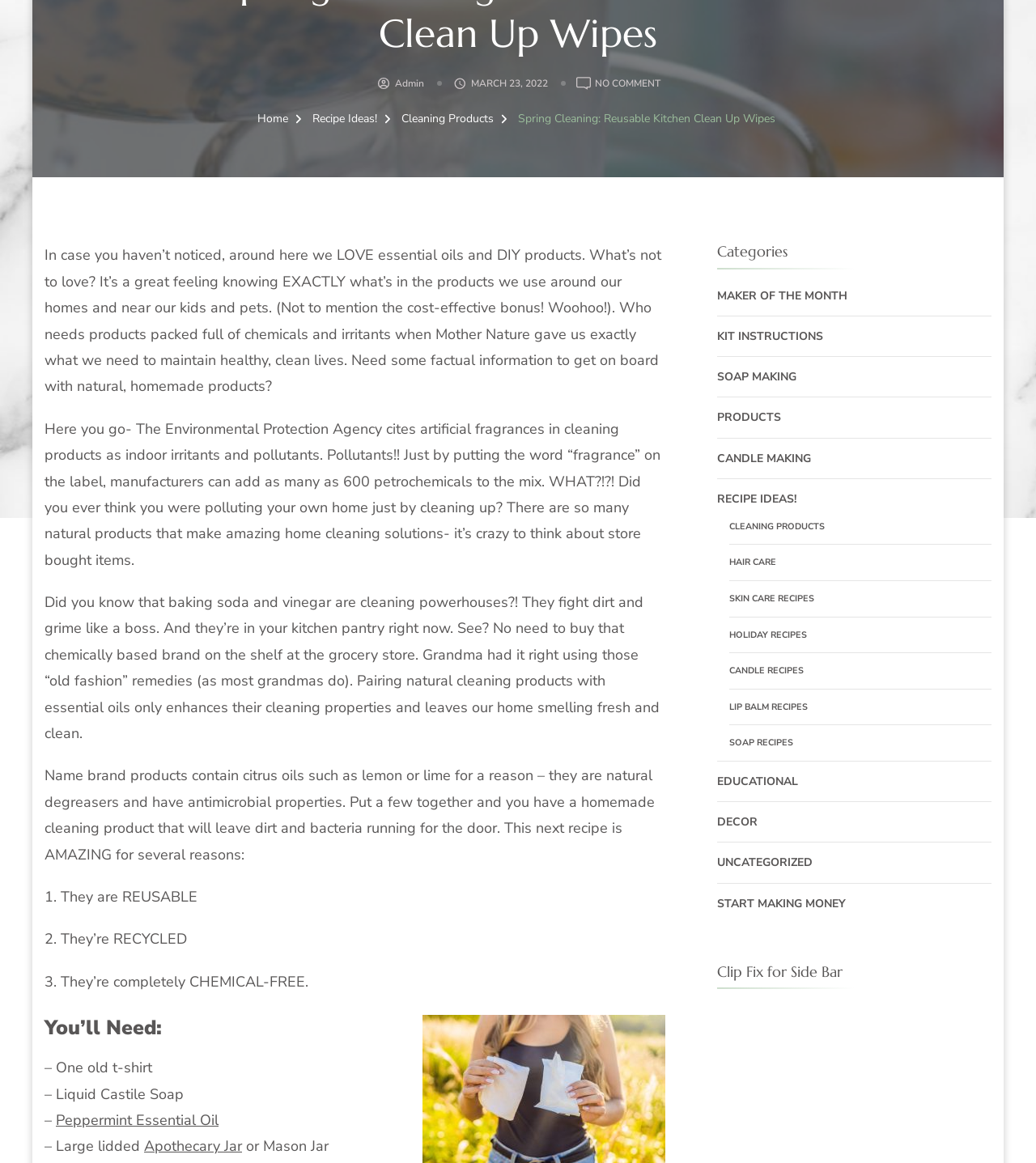Using the provided description: "Soap Recipes", find the bounding box coordinates of the corresponding UI element. The output should be four float numbers between 0 and 1, in the format [left, top, right, bottom].

[0.704, 0.634, 0.765, 0.644]